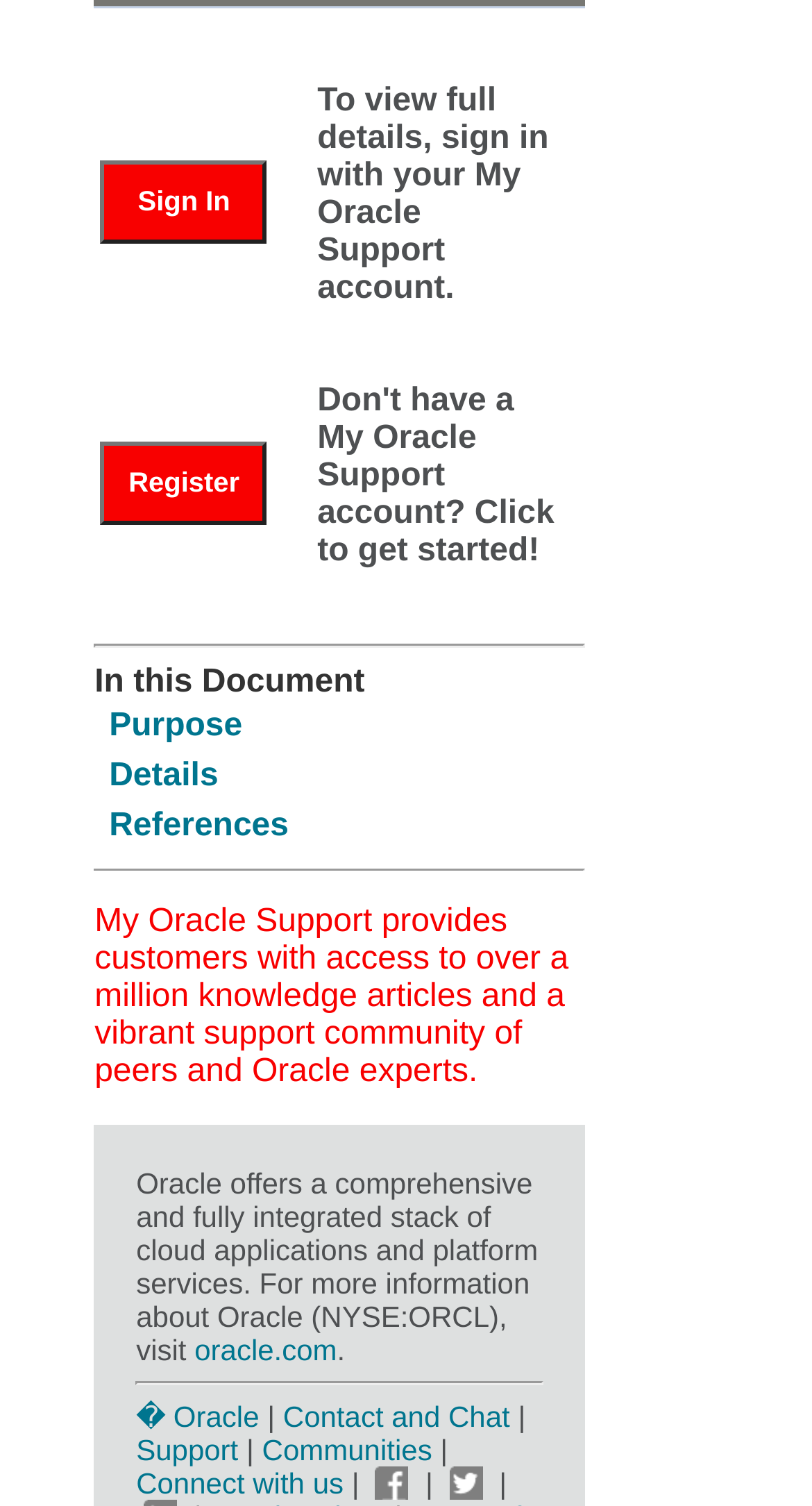Could you highlight the region that needs to be clicked to execute the instruction: "Register for a My Oracle Support account"?

[0.124, 0.293, 0.329, 0.348]